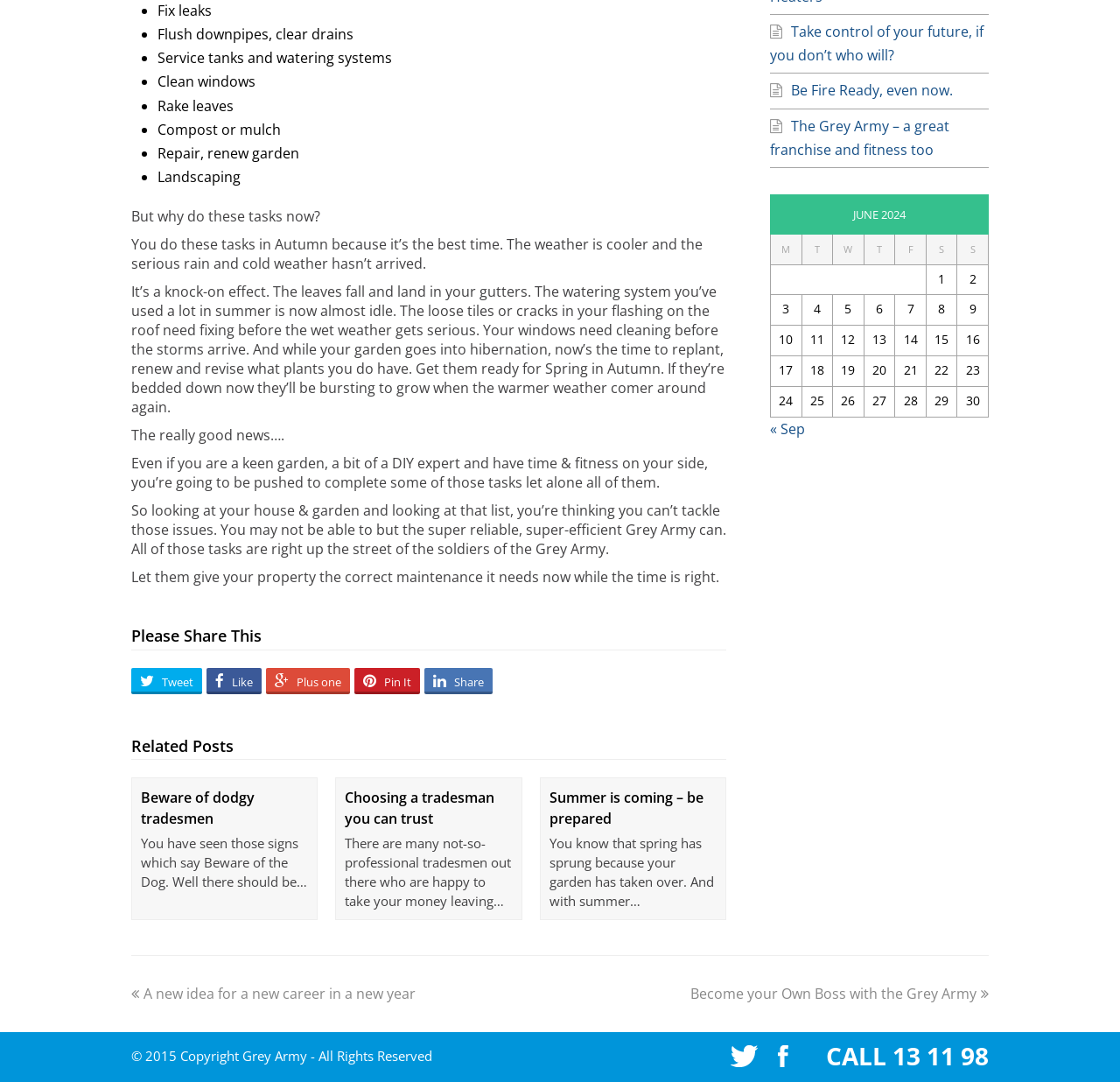Determine the bounding box coordinates of the UI element described below. Use the format (top-left x, top-left y, bottom-right x, bottom-right y) with floating point numbers between 0 and 1: Tweet

[0.117, 0.764, 0.18, 0.789]